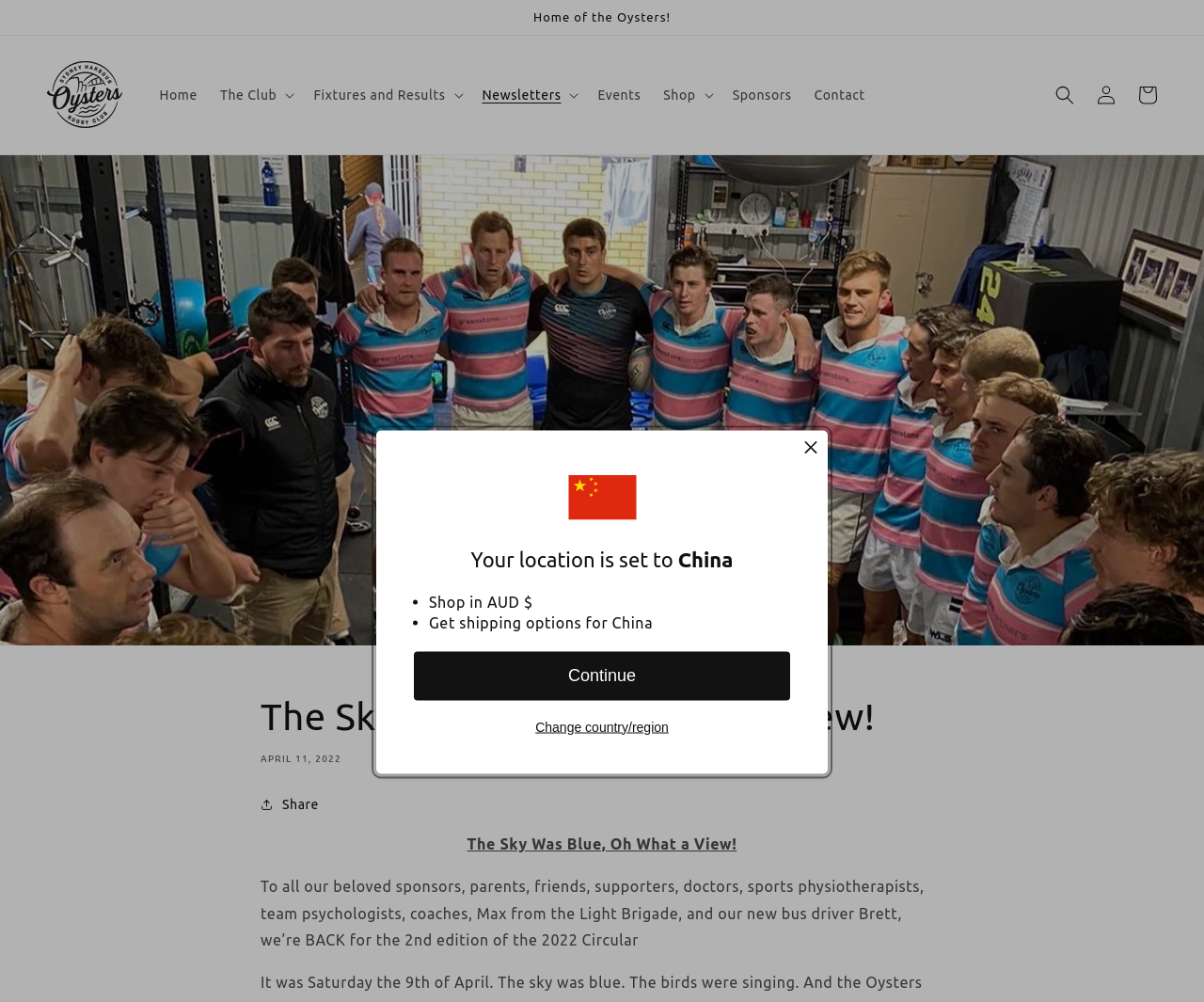Extract the primary headline from the webpage and present its text.

The Sky Was Blue, Oh What a View!